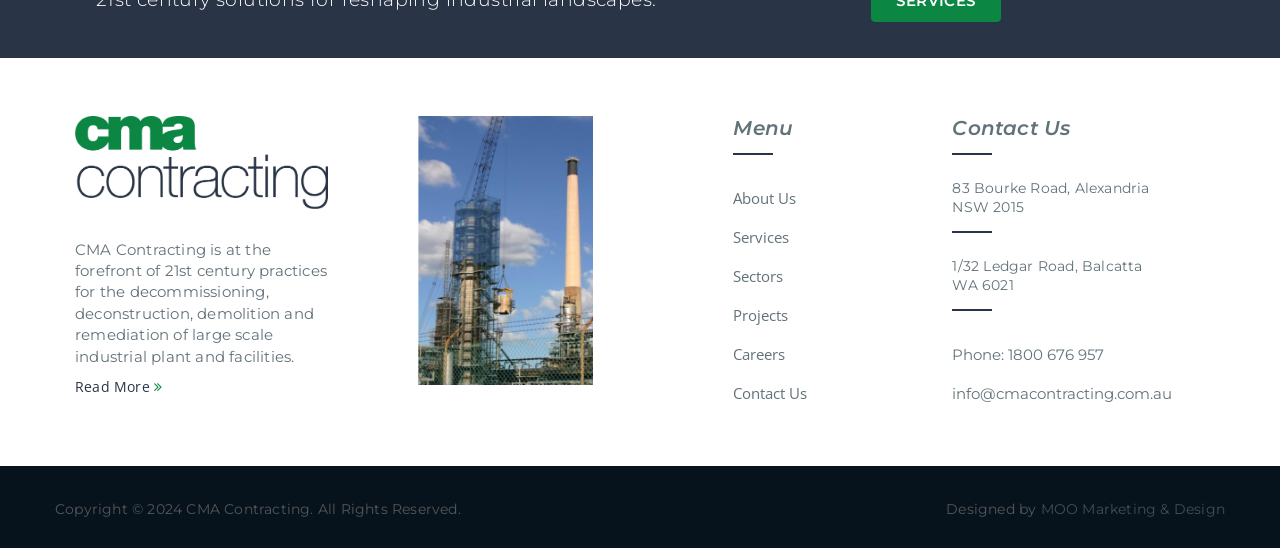Determine the bounding box coordinates for the clickable element required to fulfill the instruction: "Click on 'CMA Contracting' link". Provide the coordinates as four float numbers between 0 and 1, i.e., [left, top, right, bottom].

[0.059, 0.268, 0.256, 0.303]